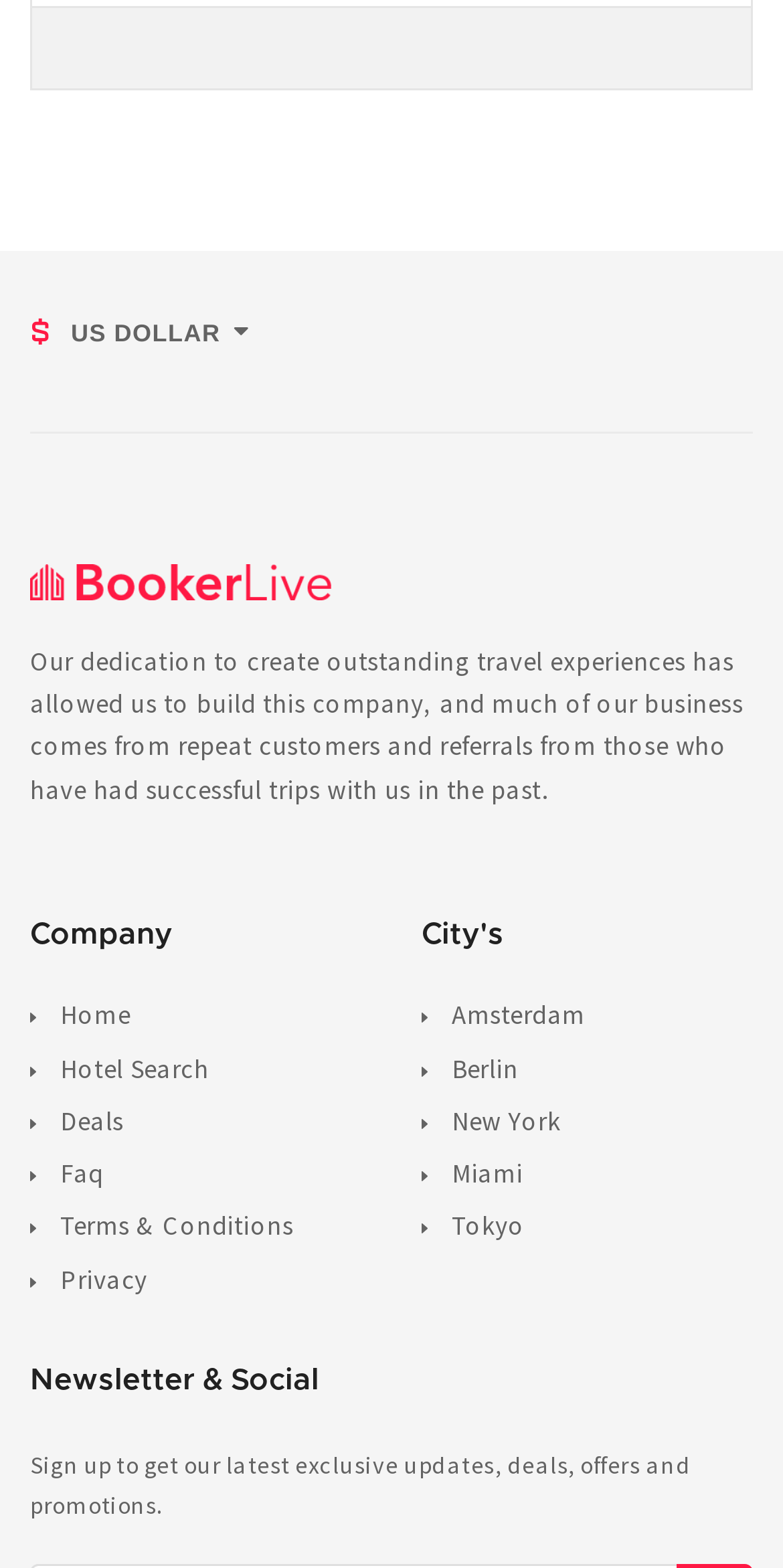Determine the coordinates of the bounding box for the clickable area needed to execute this instruction: "Read about Terms & Conditions".

[0.077, 0.771, 0.374, 0.793]